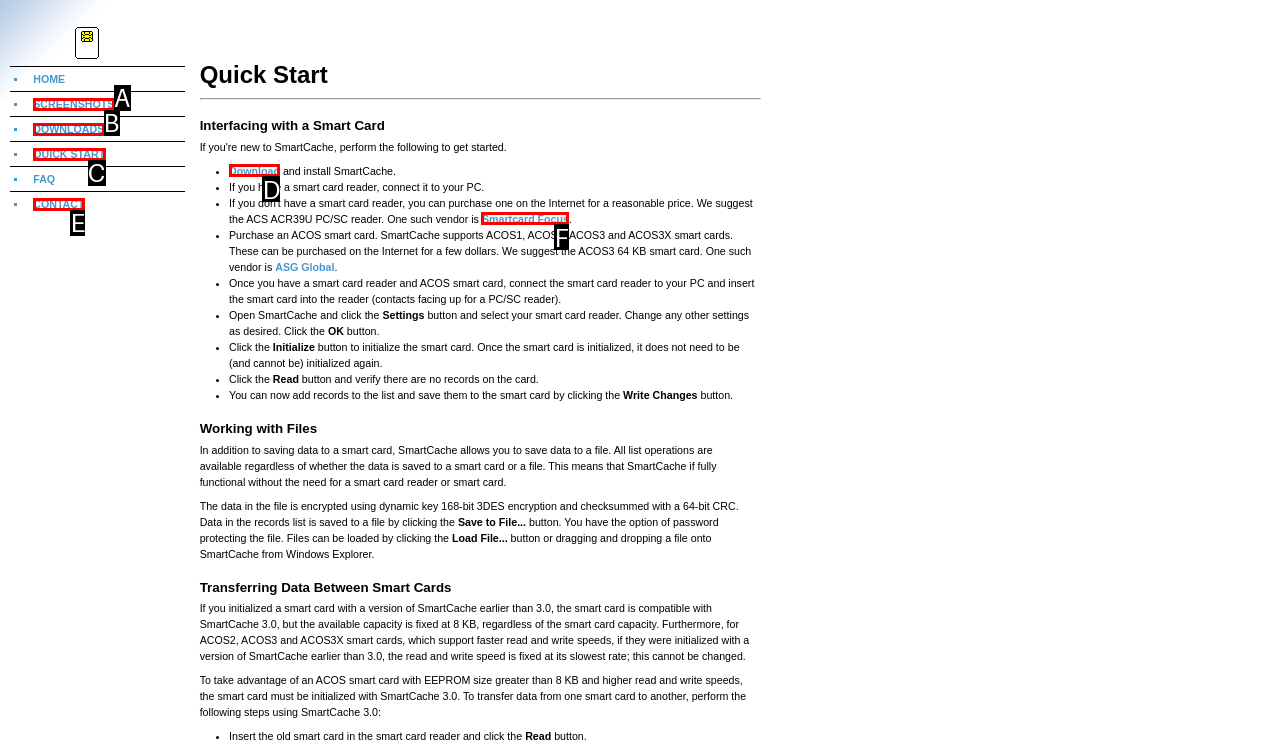Find the UI element described as: Download
Reply with the letter of the appropriate option.

D